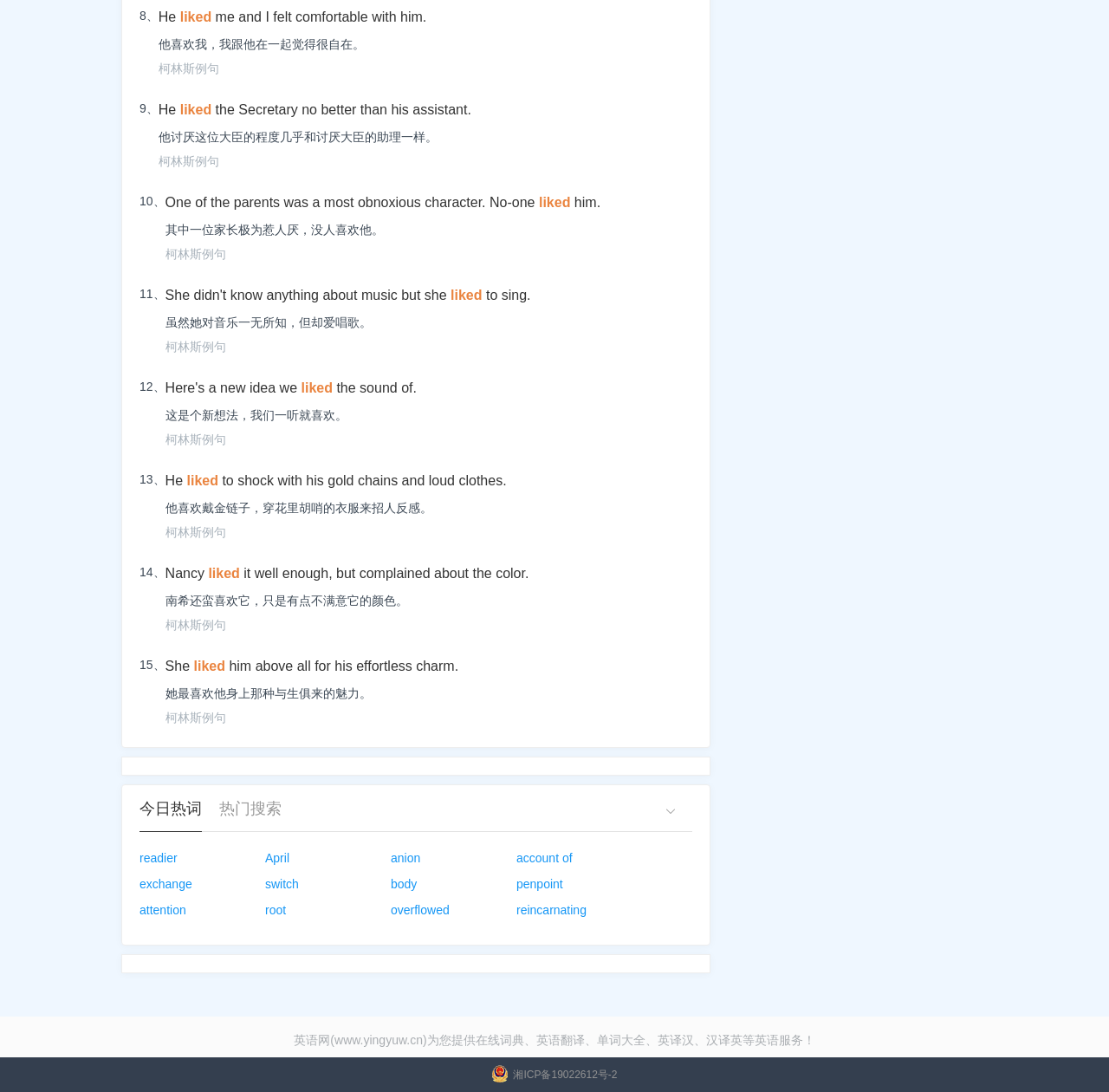Please identify the bounding box coordinates of the element I should click to complete this instruction: 'click the 'reader' link'. The coordinates should be given as four float numbers between 0 and 1, like this: [left, top, right, bottom].

[0.126, 0.779, 0.16, 0.792]